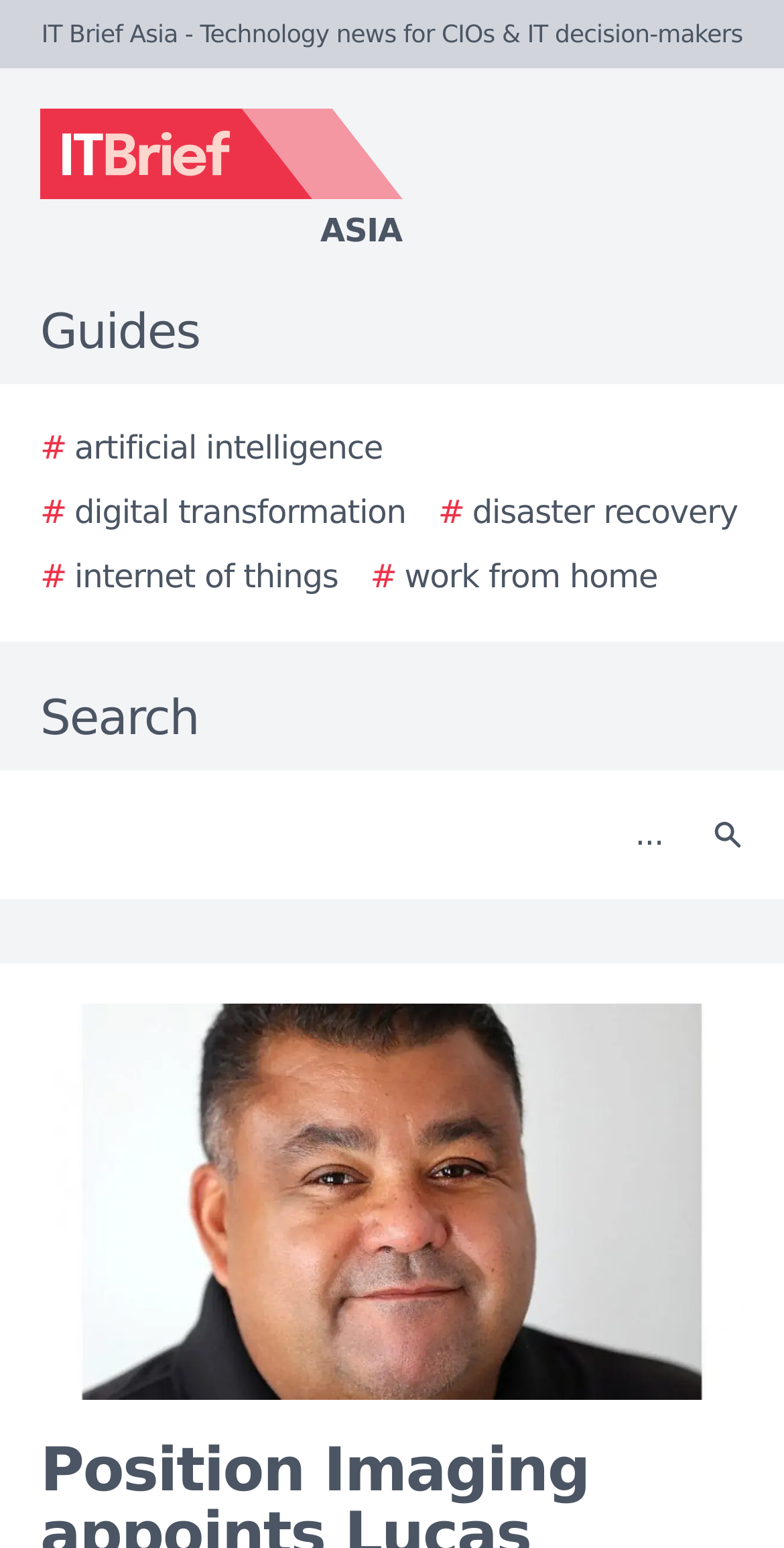Indicate the bounding box coordinates of the element that needs to be clicked to satisfy the following instruction: "learn about video marketing". The coordinates should be four float numbers between 0 and 1, i.e., [left, top, right, bottom].

None